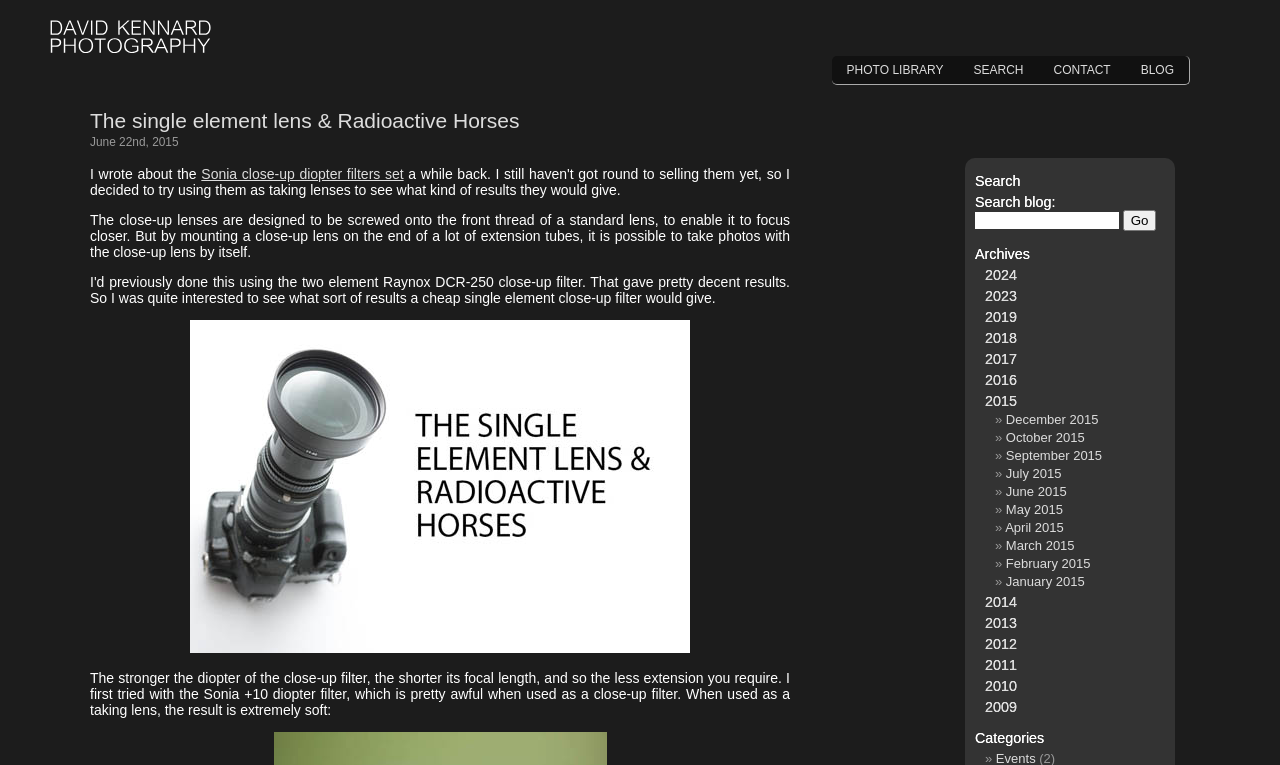What is the name of the photographer?
Answer the question with a detailed and thorough explanation.

The name of the photographer can be found in the top-left corner of the webpage, where it says 'David Kennard Photography'.